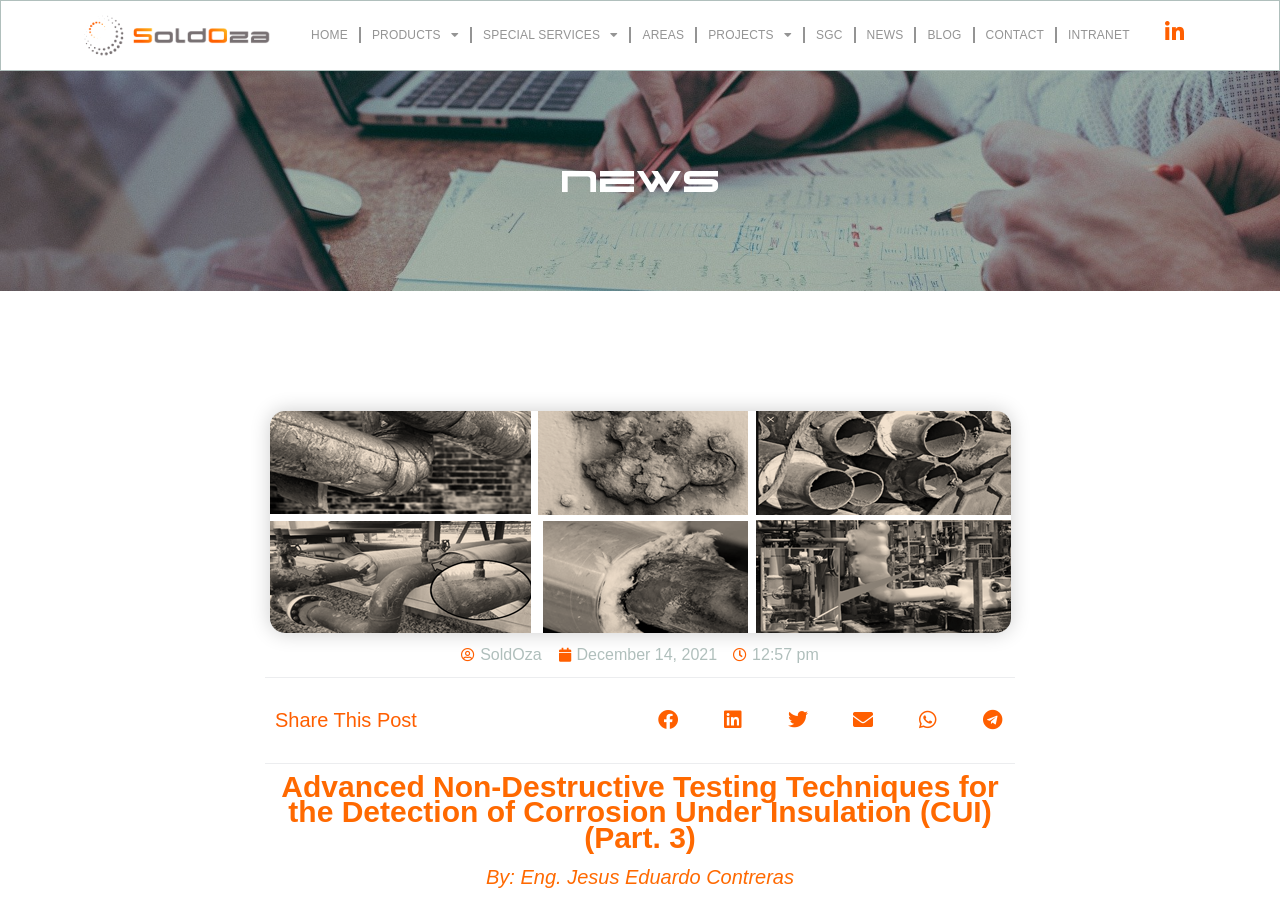Who is the author of the current article?
Analyze the image and provide a thorough answer to the question.

I found the answer by looking at the bottom of the article, where I saw a line of text that says 'By: Eng. Jesus Eduardo Contreras'. This suggests that Eng. Jesus Eduardo Contreras is the author of the current article.